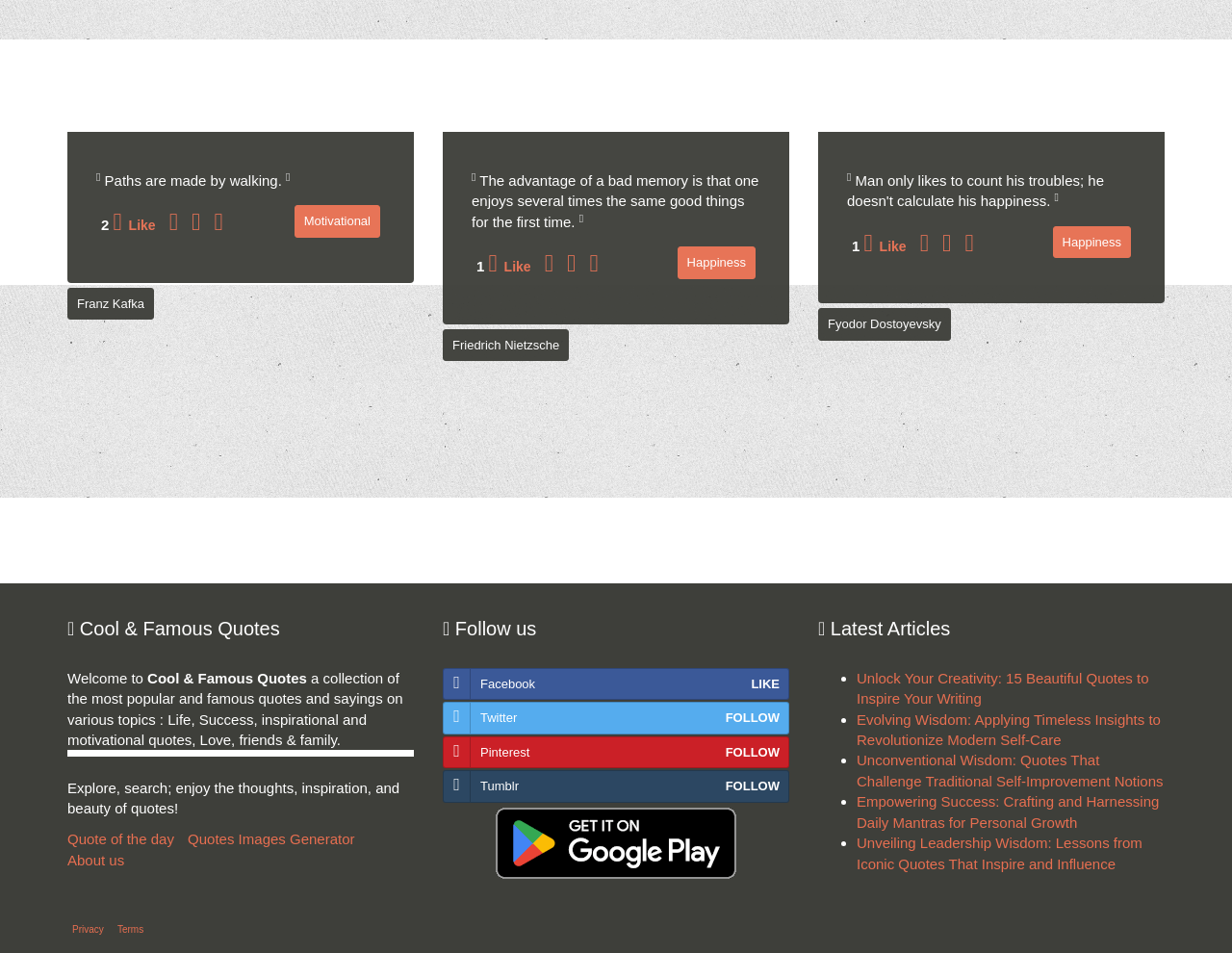Please reply with a single word or brief phrase to the question: 
What is the purpose of the 'Quotes Images Generator' link?

Generate quotes images